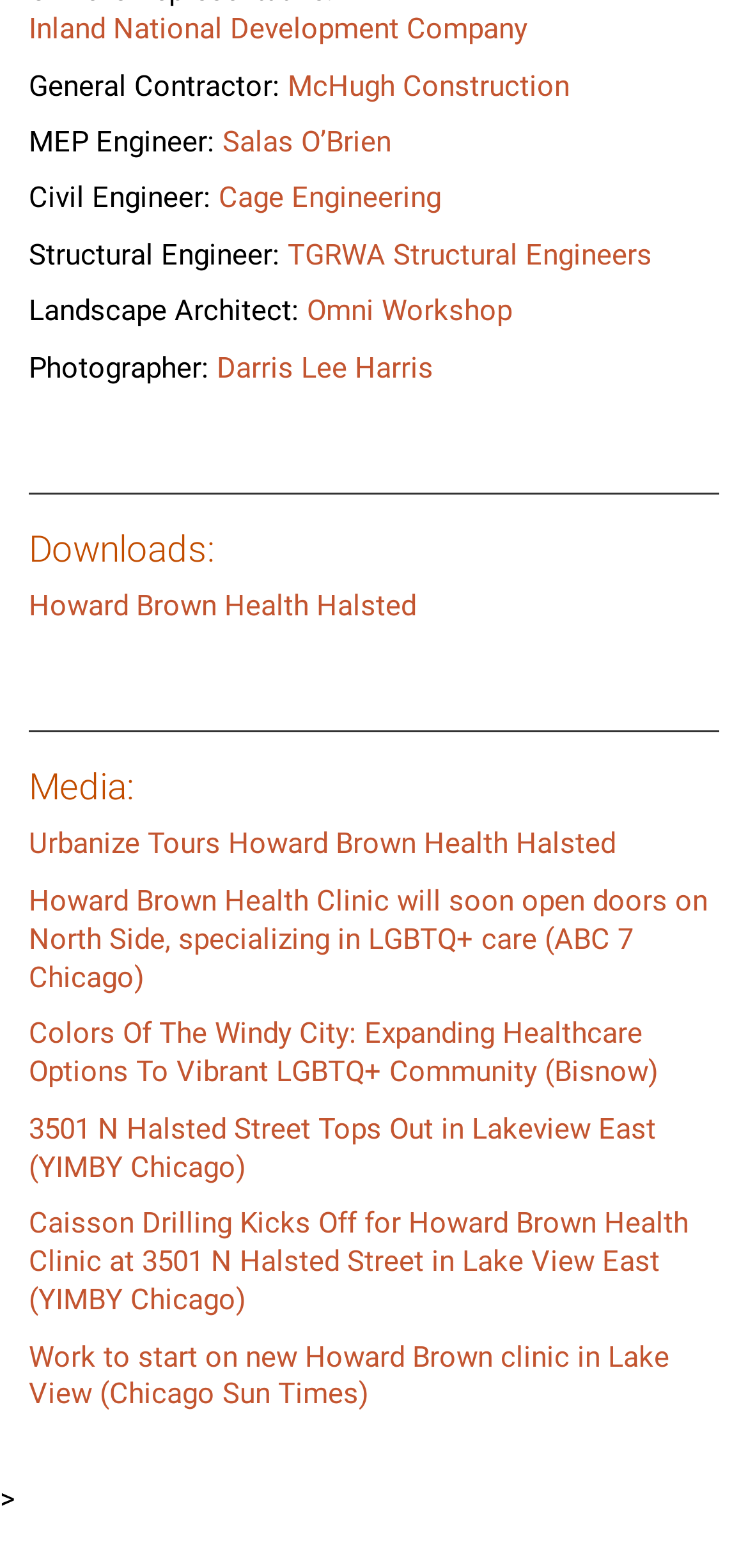Please specify the coordinates of the bounding box for the element that should be clicked to carry out this instruction: "View Howard Brown Health Halsted downloads". The coordinates must be four float numbers between 0 and 1, formatted as [left, top, right, bottom].

[0.038, 0.376, 0.556, 0.398]